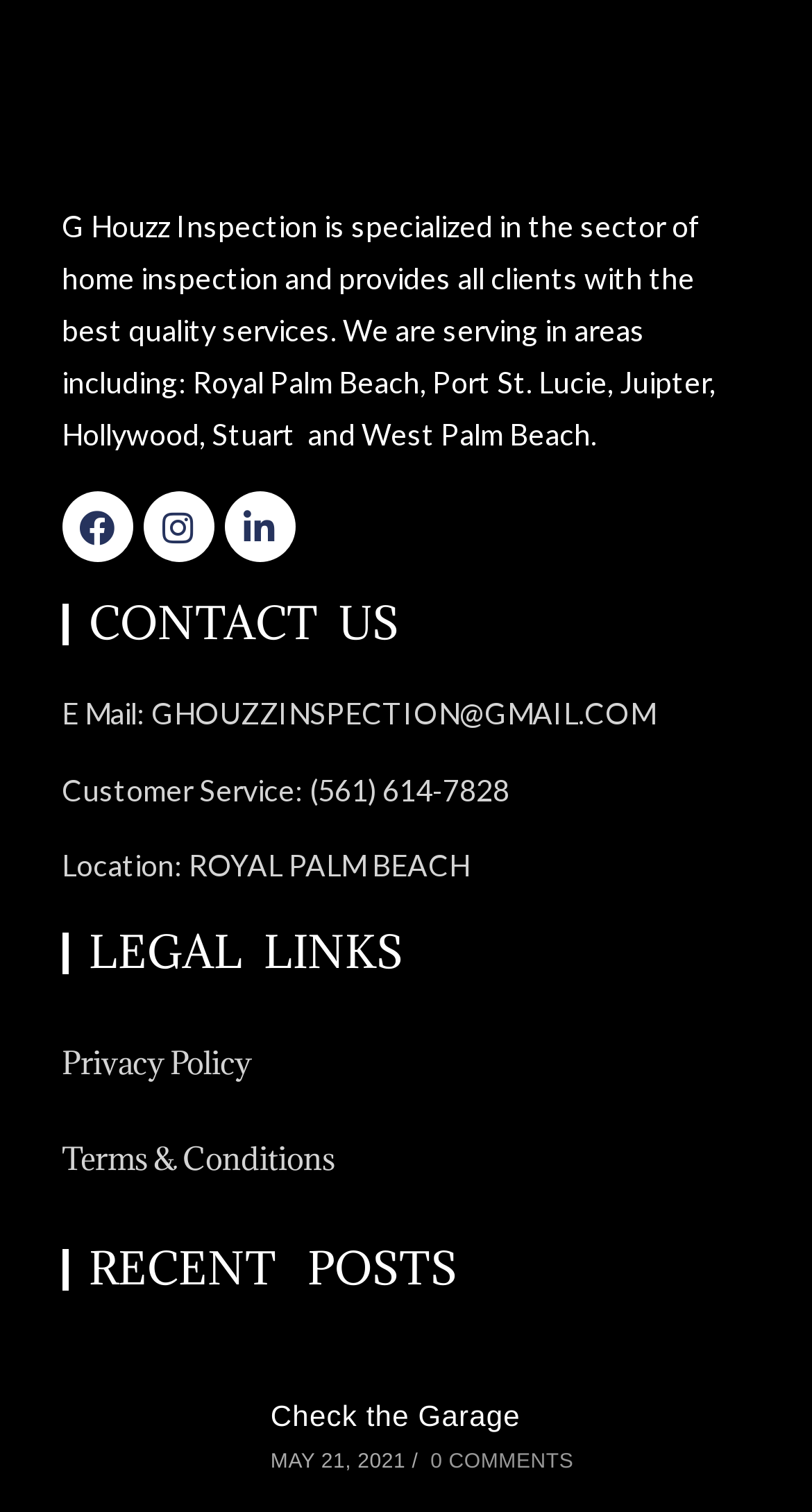Provide a brief response to the question below using one word or phrase:
What is the phone number for customer service?

(561) 614-7828